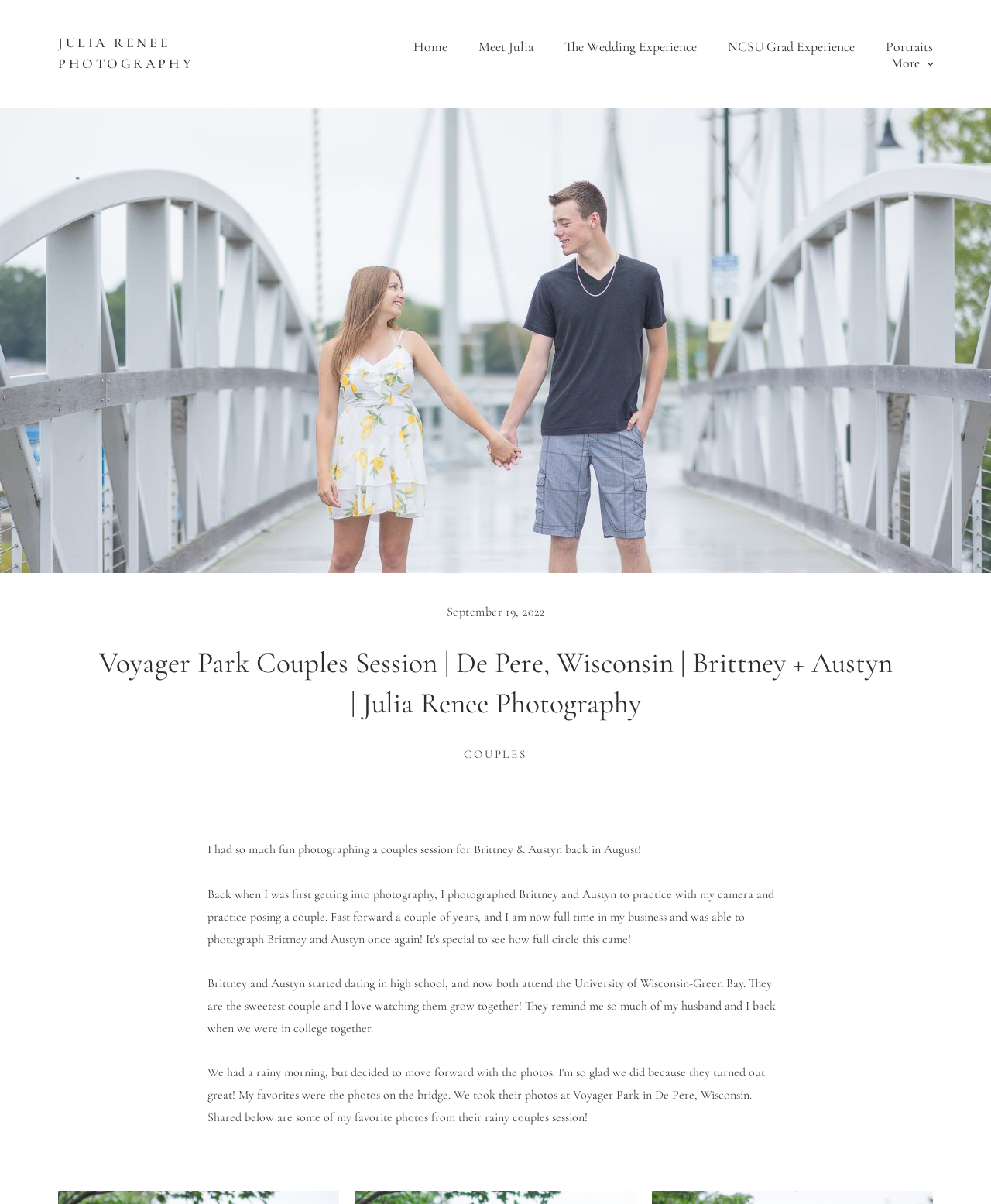Using the details from the image, please elaborate on the following question: What is the university that Brittney and Austyn attend?

According to the blog post, Brittney and Austyn attend the University of Wisconsin-Green Bay, which is mentioned in the second paragraph of the blog post.